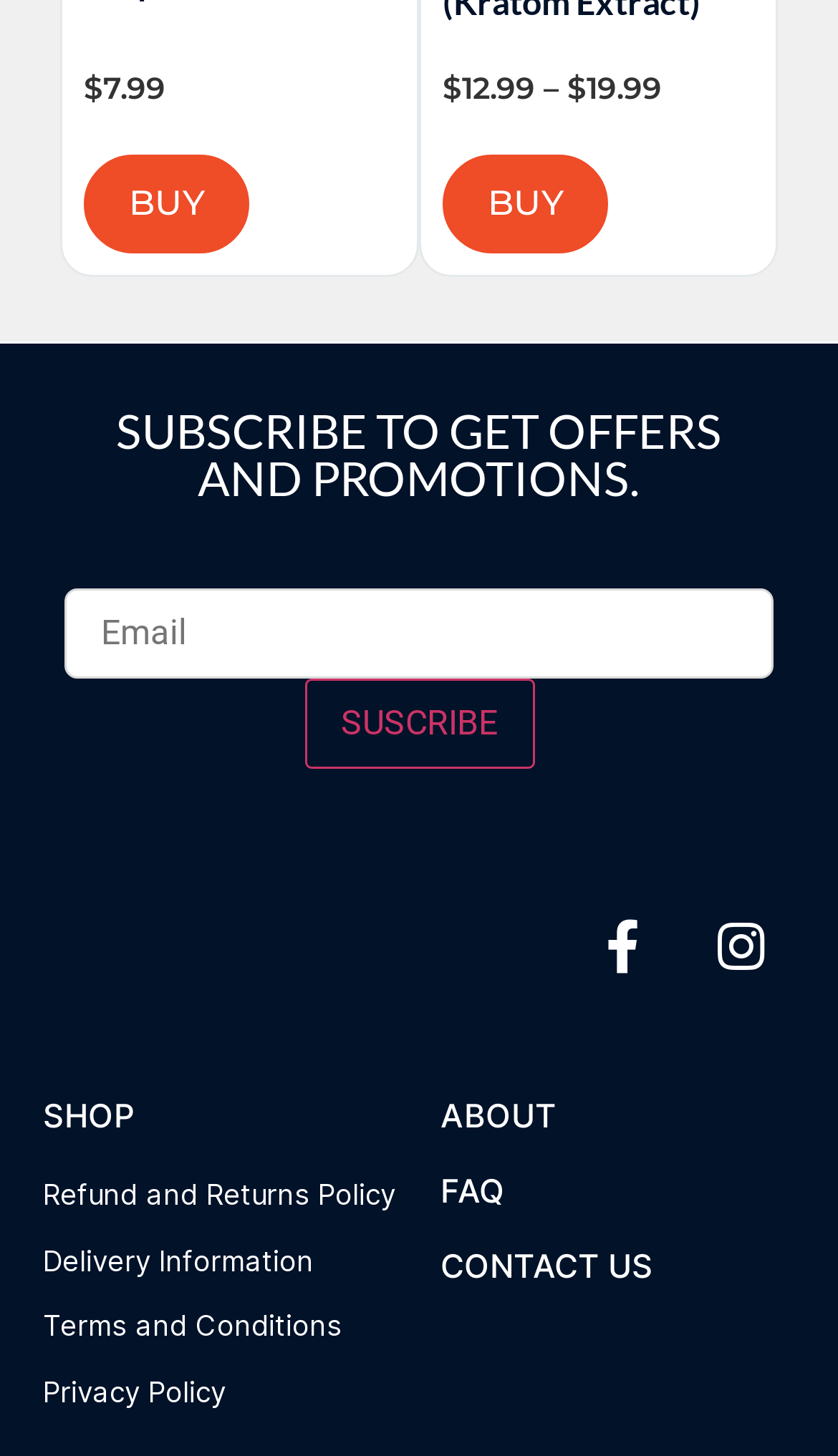Identify the bounding box coordinates of the part that should be clicked to carry out this instruction: "Enter email address".

[0.077, 0.404, 0.923, 0.466]